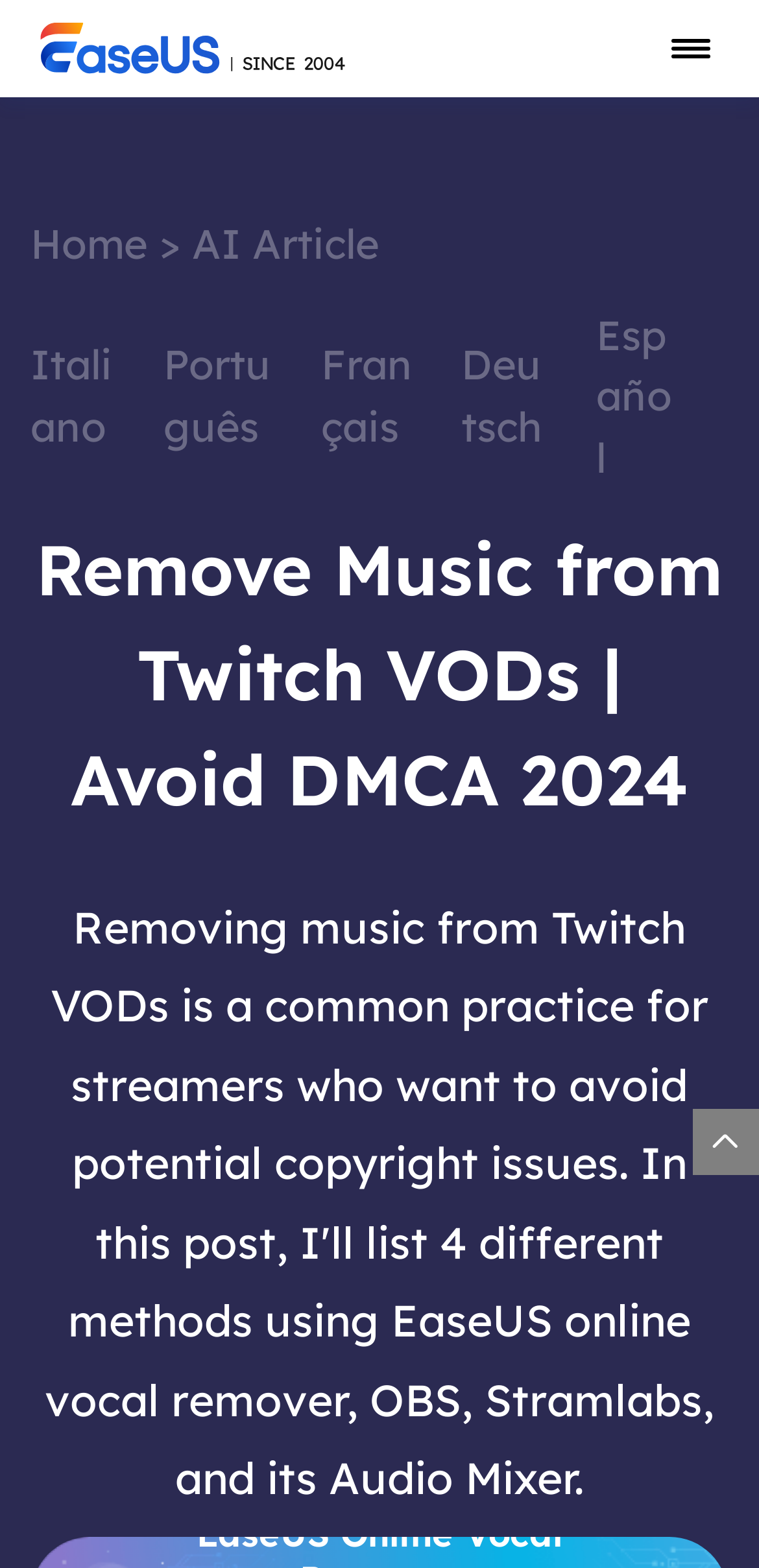Answer succinctly with a single word or phrase:
What is the purpose of the webpage?

Removing music from Twitch VODs